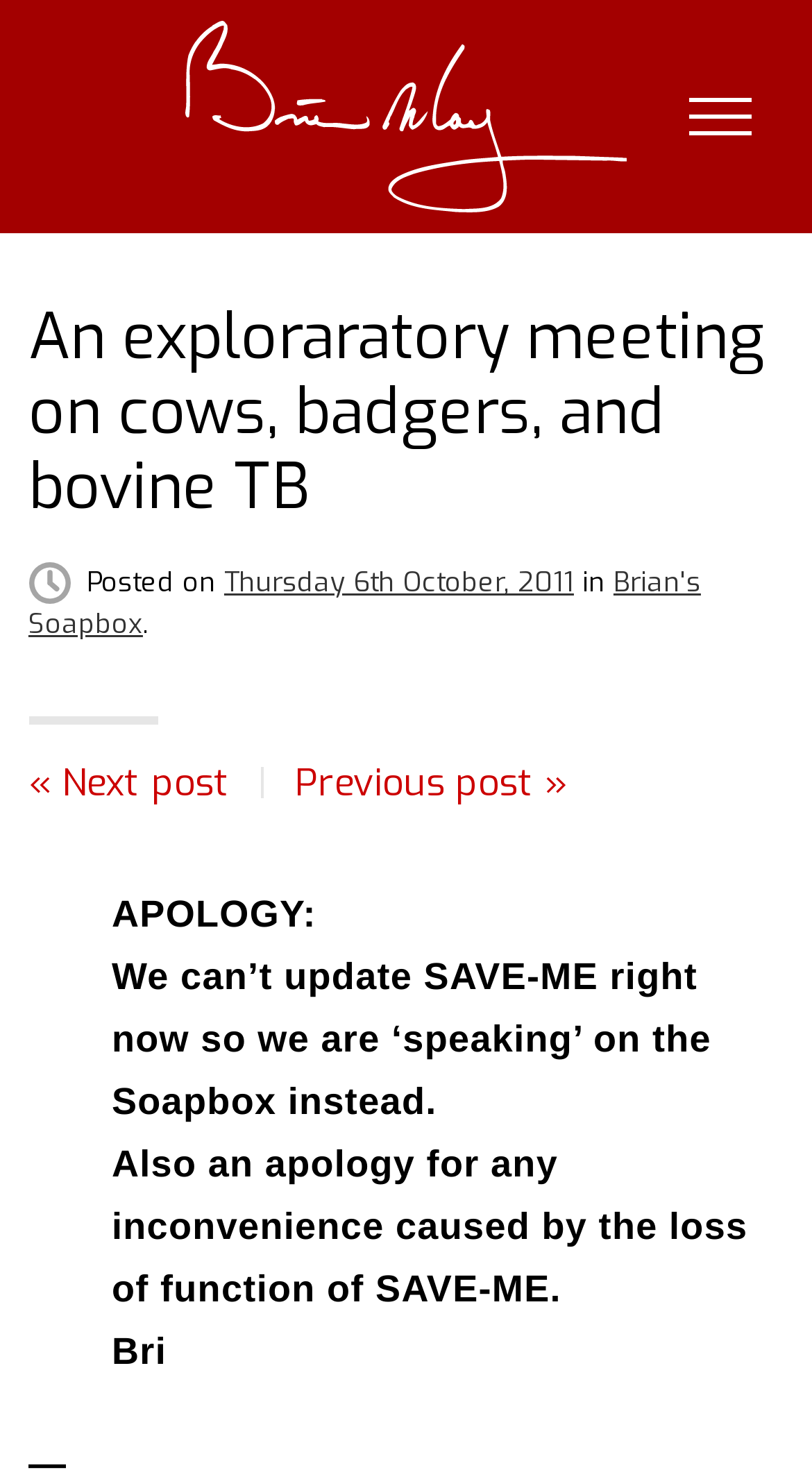What is the name of the section where the apology is posted? Using the information from the screenshot, answer with a single word or phrase.

Brian's Soapbox